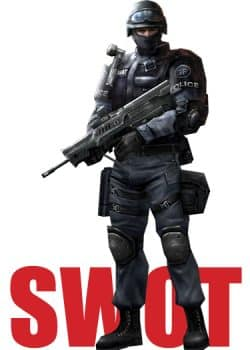What is the tactical officer wielding?
From the image, respond using a single word or phrase.

A modern firearm